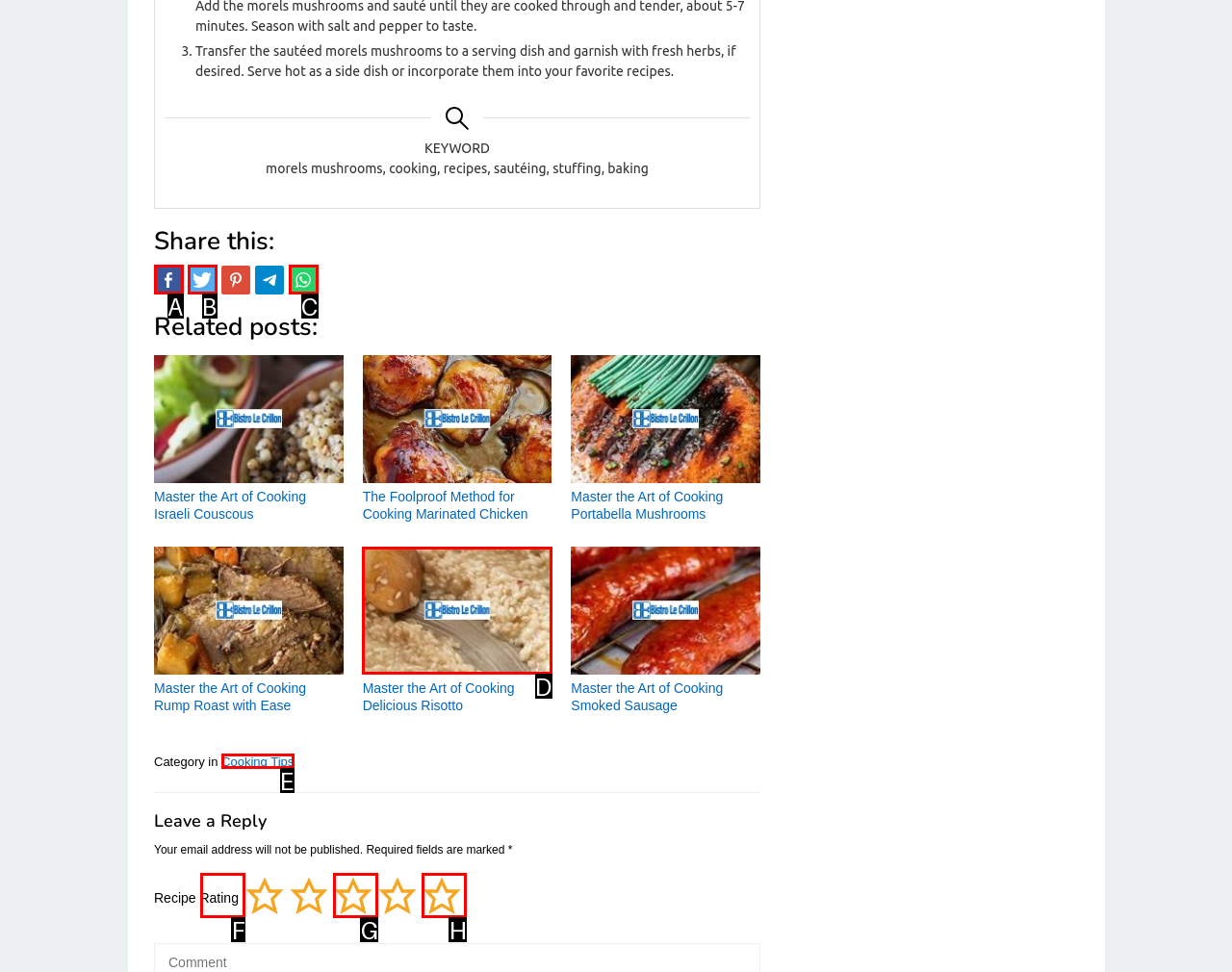Based on the given description: title="Whatsapp", identify the correct option and provide the corresponding letter from the given choices directly.

C